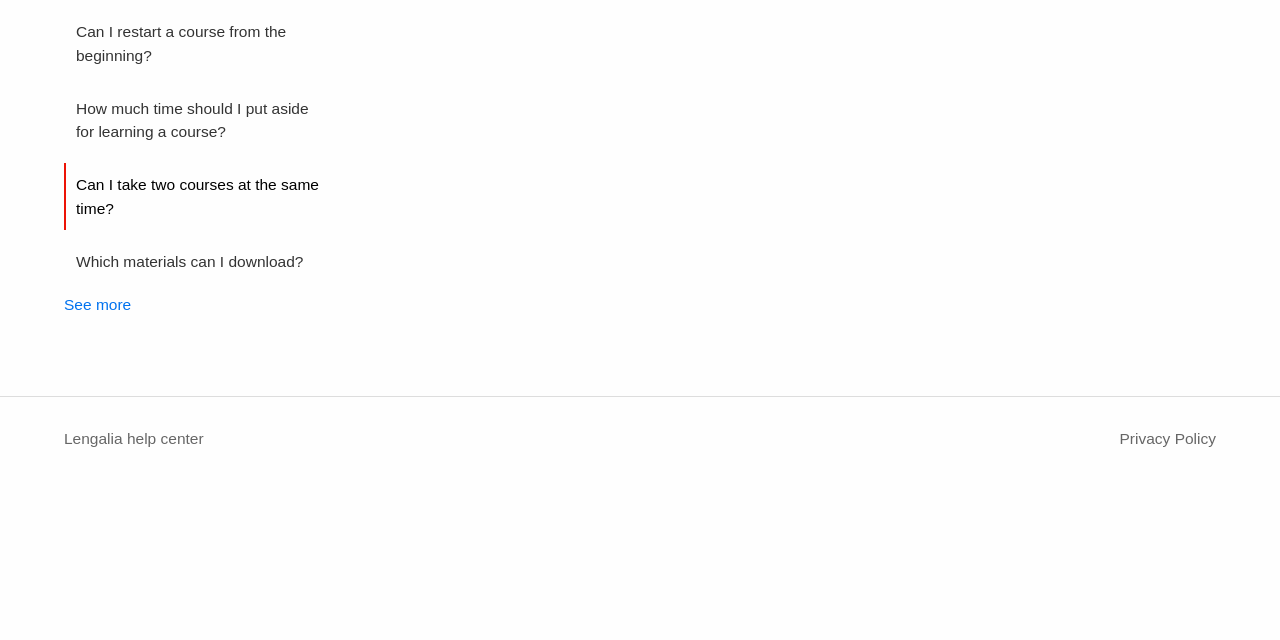Identify the bounding box of the UI component described as: "Privacy Policy".

[0.875, 0.668, 0.95, 0.704]